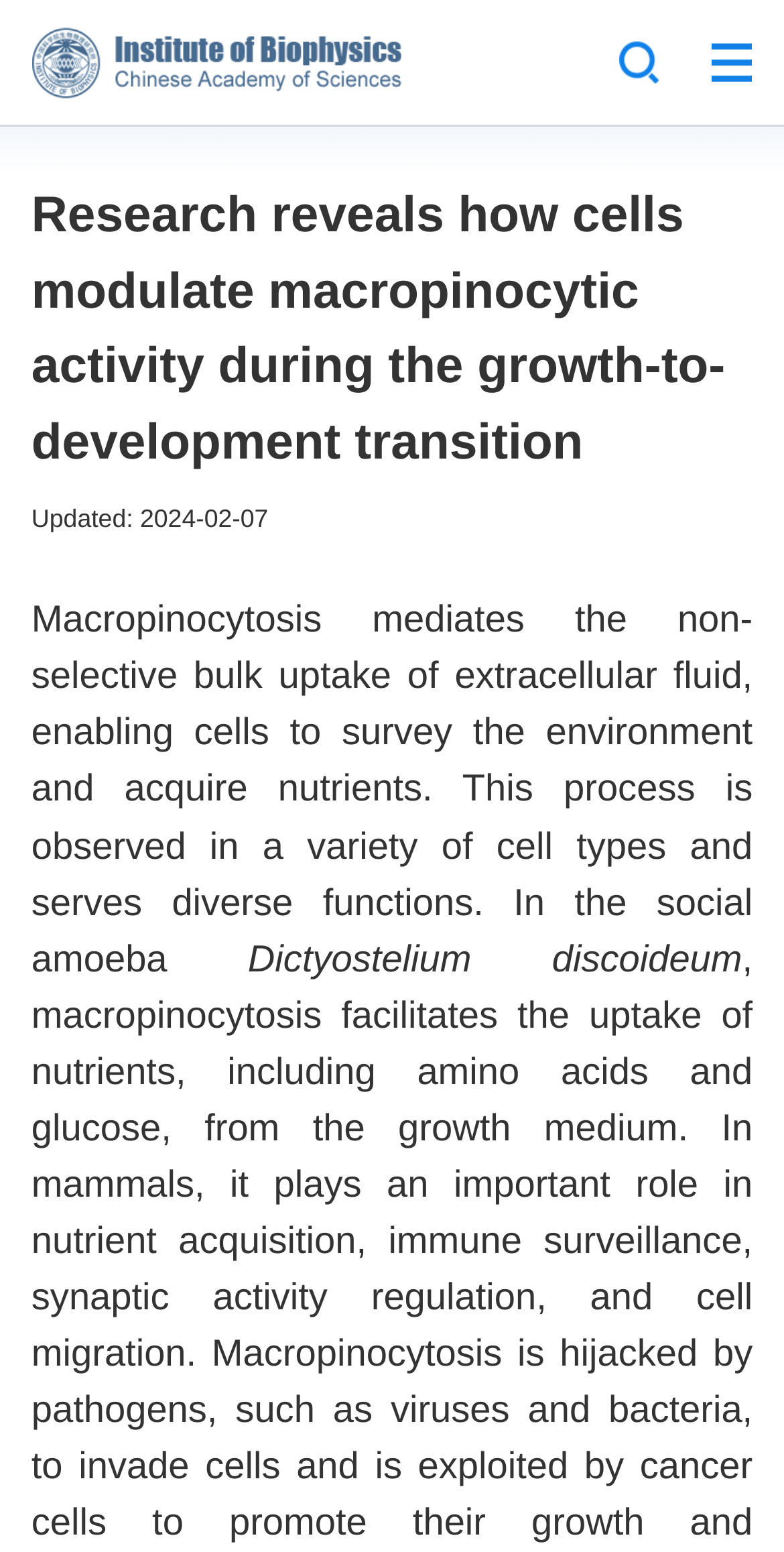From the webpage screenshot, predict the bounding box of the UI element that matches this description: "btn-nav".

[0.907, 0.027, 0.96, 0.054]